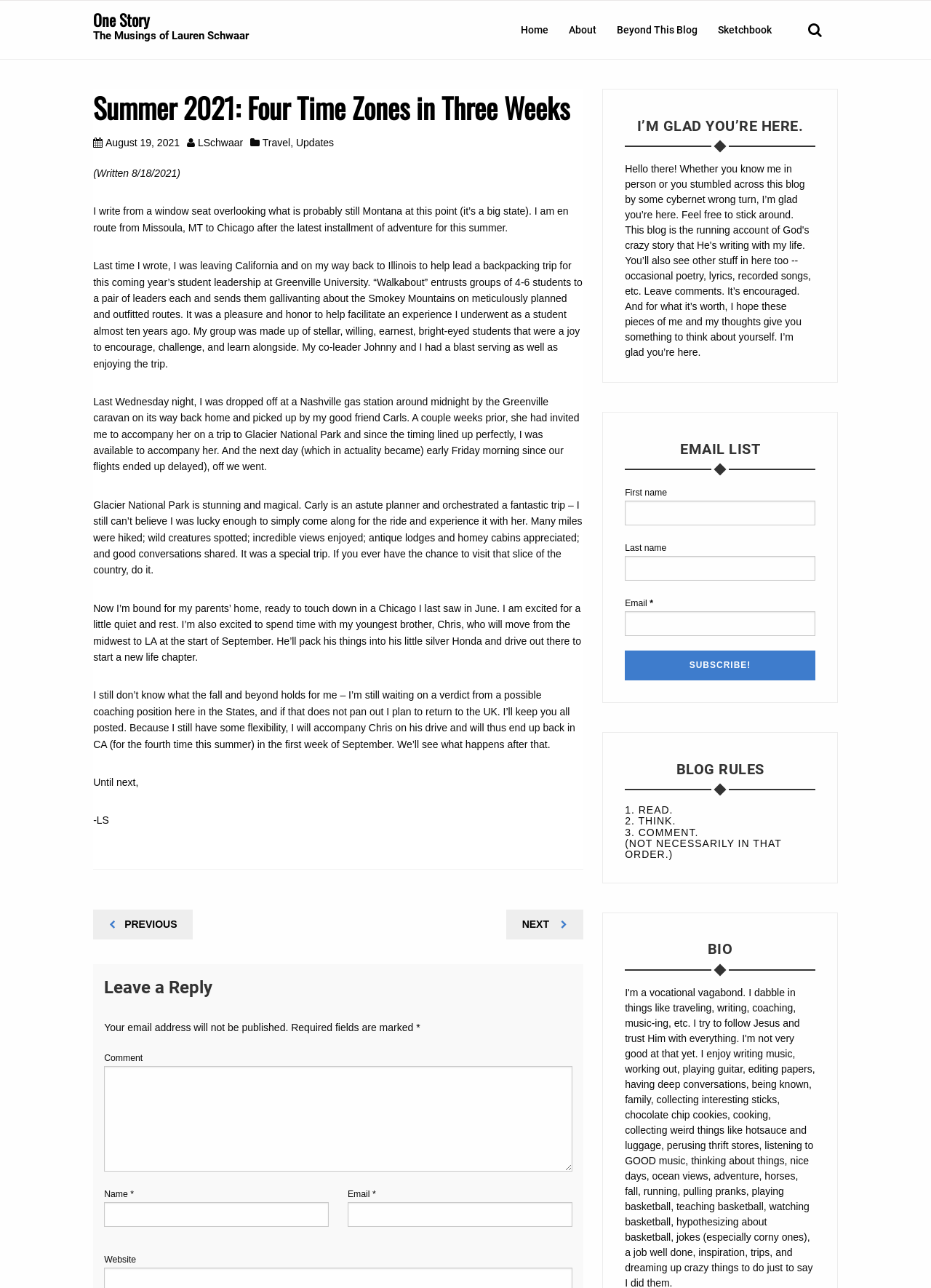Locate the bounding box coordinates of the element I should click to achieve the following instruction: "Subscribe to the email list".

[0.671, 0.505, 0.876, 0.528]